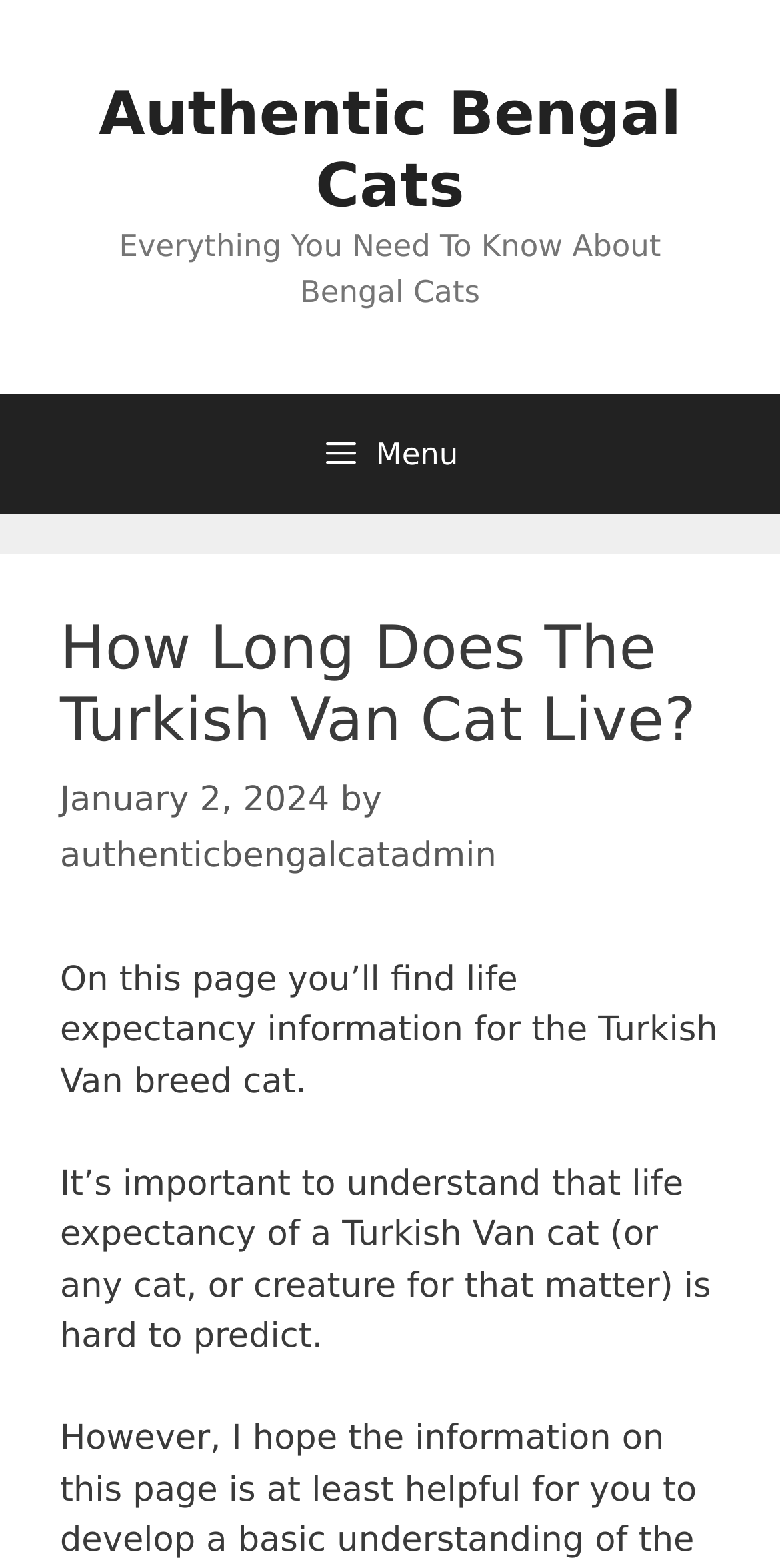Give a short answer to this question using one word or a phrase:
What is the date of the article?

January 2, 2024